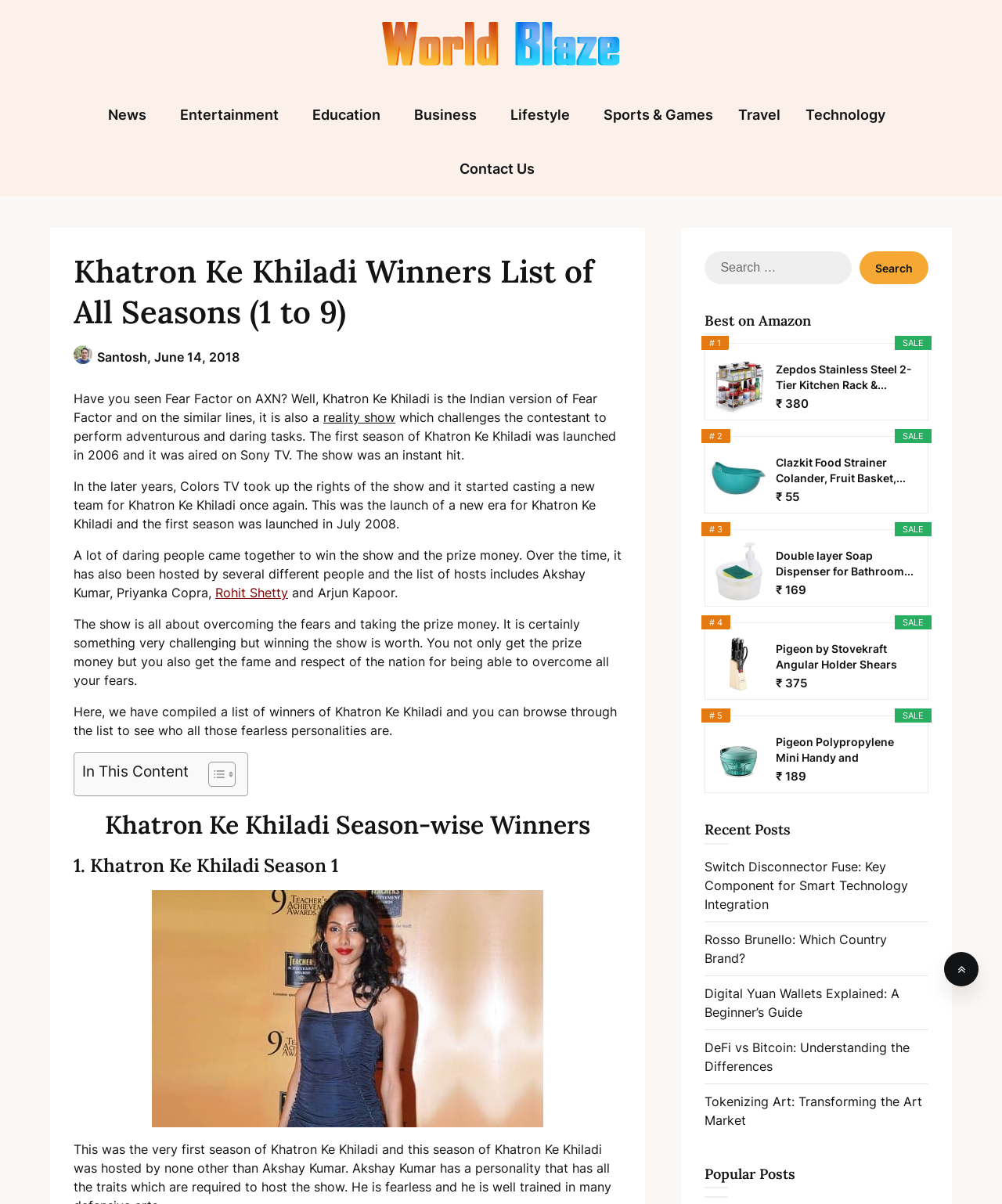Identify the bounding box coordinates of the clickable region necessary to fulfill the following instruction: "Click on the 'Khatron Ke Khiladi Season-wise Winners' heading". The bounding box coordinates should be four float numbers between 0 and 1, i.e., [left, top, right, bottom].

[0.073, 0.672, 0.621, 0.699]